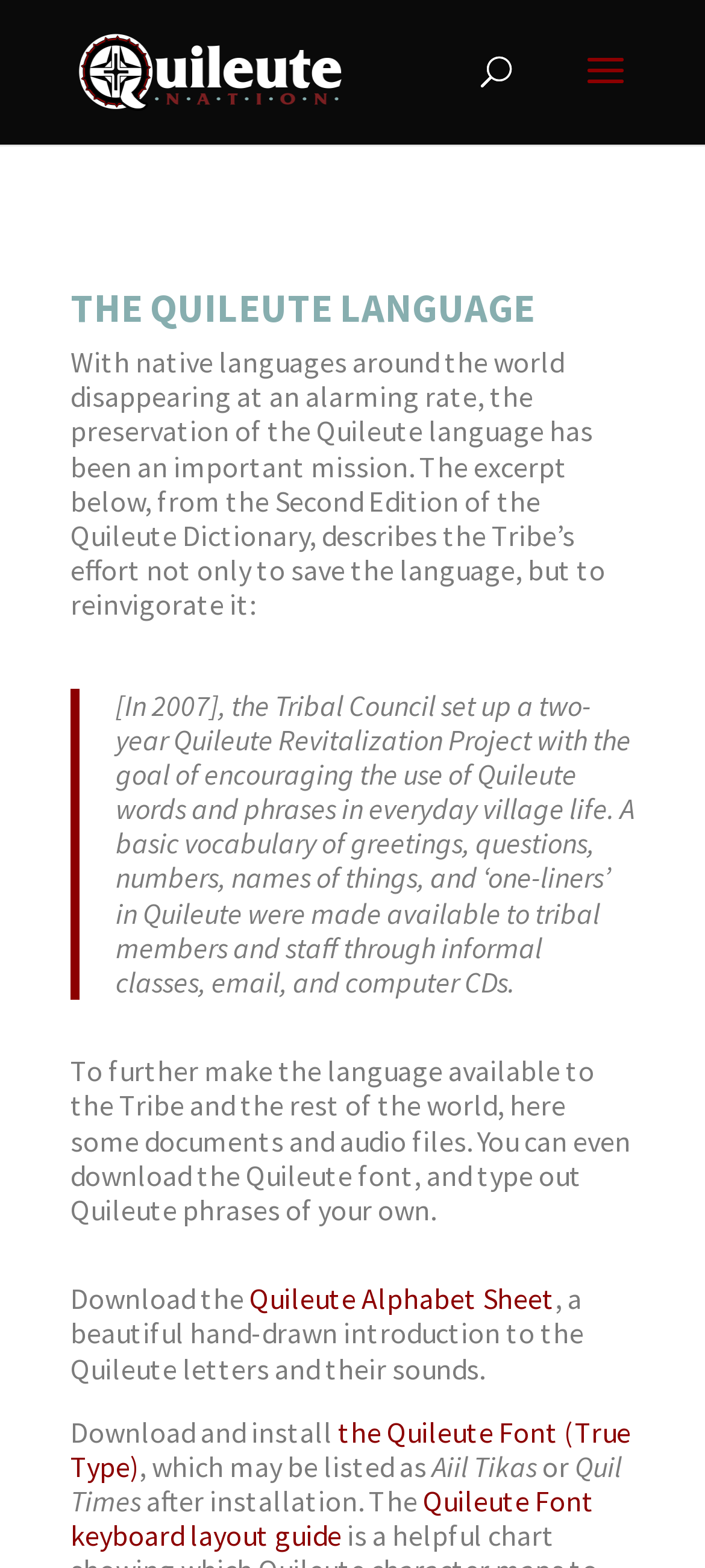Please provide a comprehensive answer to the question below using the information from the image: What is the goal of the Quileute Revitalization Project?

I found the answer by reading the blockquote text, which mentions that the Tribal Council set up a two-year Quileute Revitalization Project with the goal of encouraging the use of Quileute words and phrases in everyday village life.